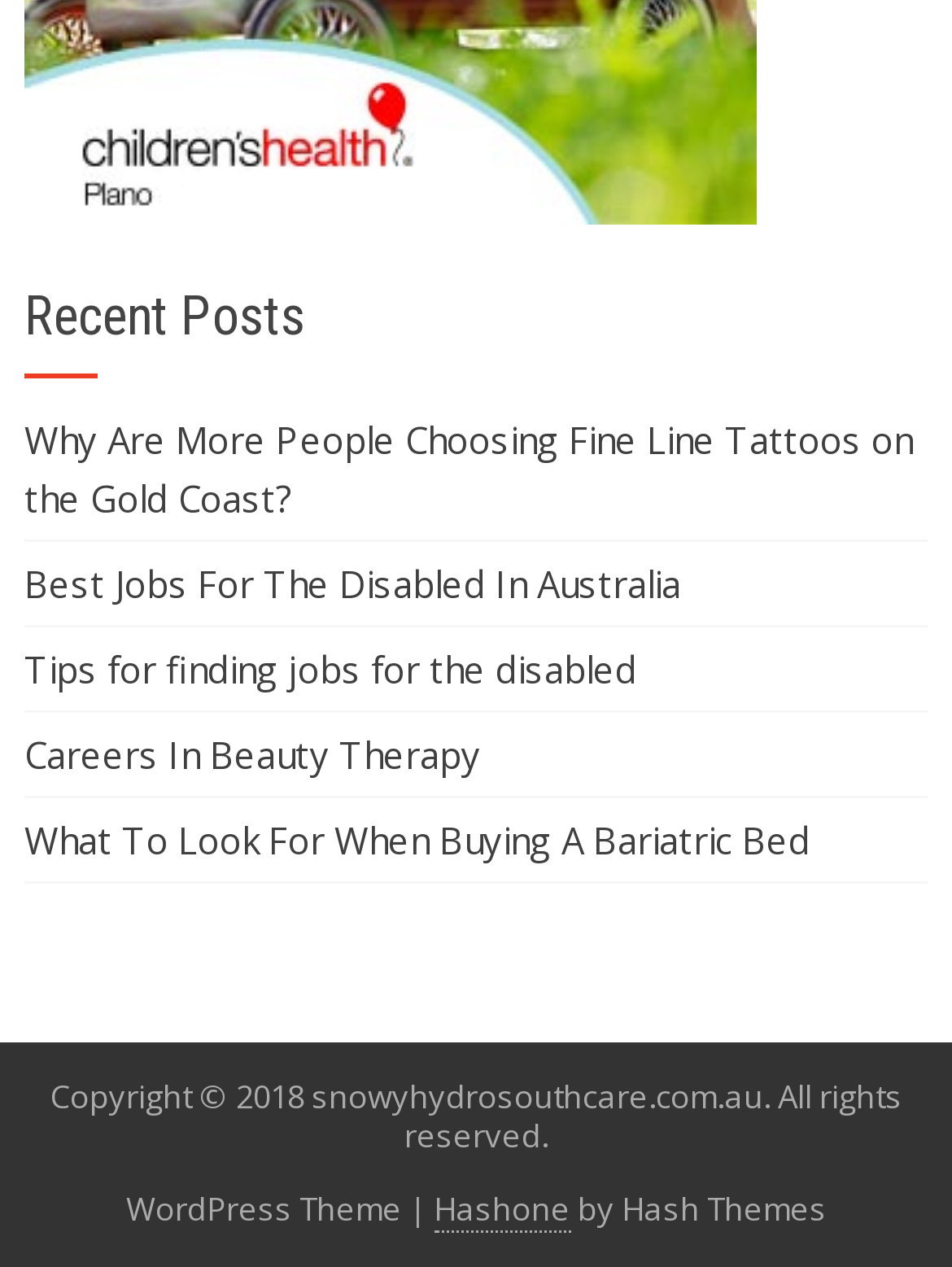What is the category of the first post? Look at the image and give a one-word or short phrase answer.

Recent Posts